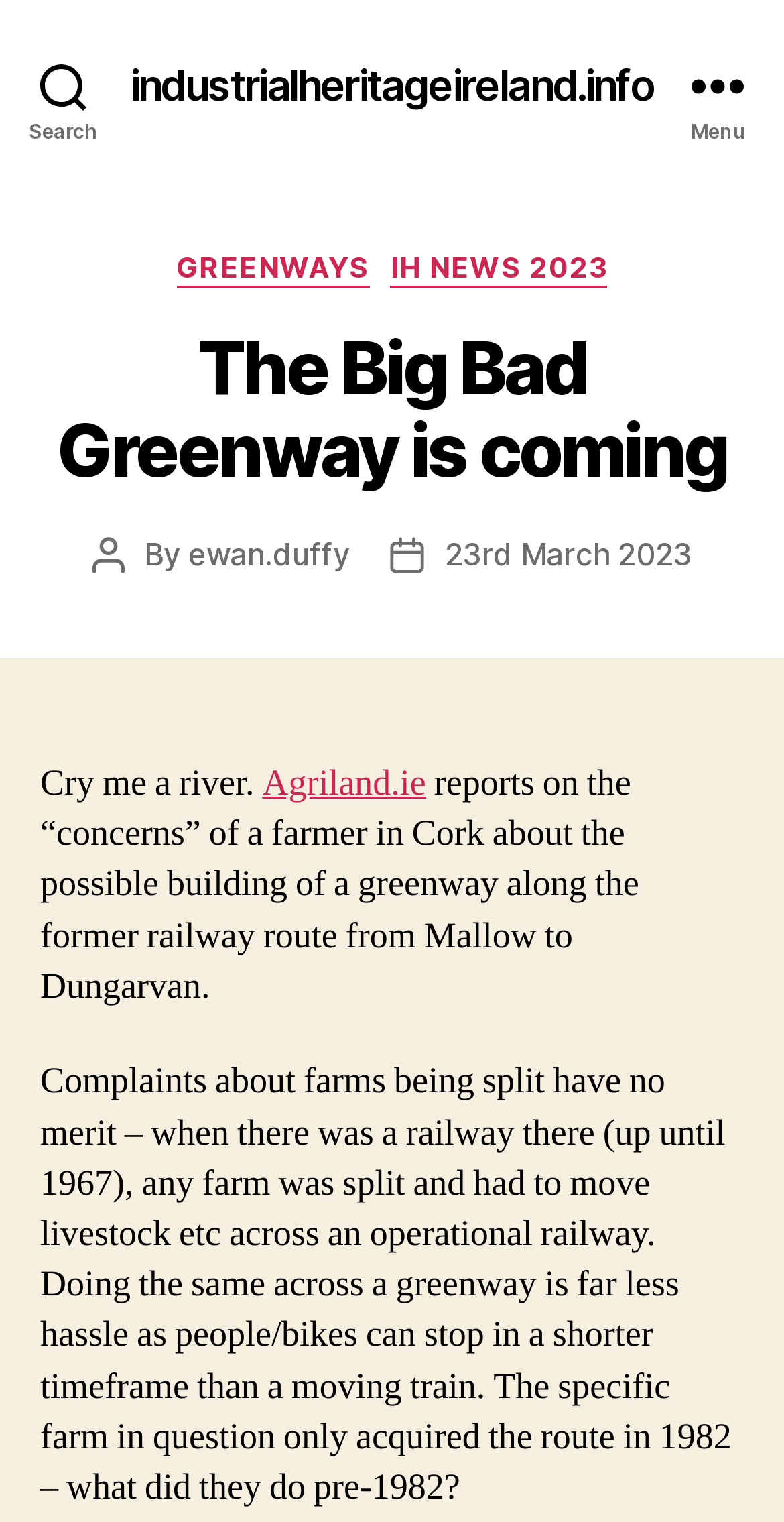Using the description: "23rd March 2023", determine the UI element's bounding box coordinates. Ensure the coordinates are in the format of four float numbers between 0 and 1, i.e., [left, top, right, bottom].

[0.567, 0.351, 0.883, 0.376]